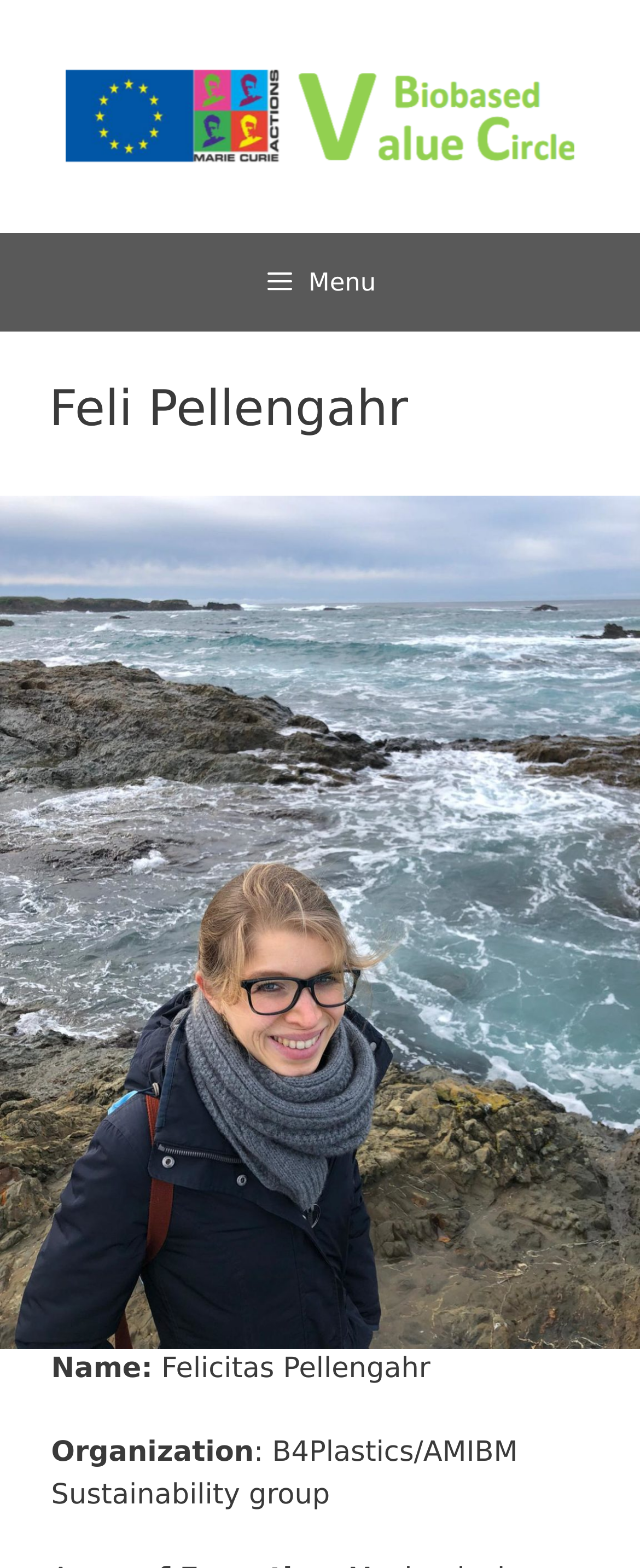Use one word or a short phrase to answer the question provided: 
What organization is Felicitas Pellengahr affiliated with?

B4Plastics/AMIBM Sustainability group